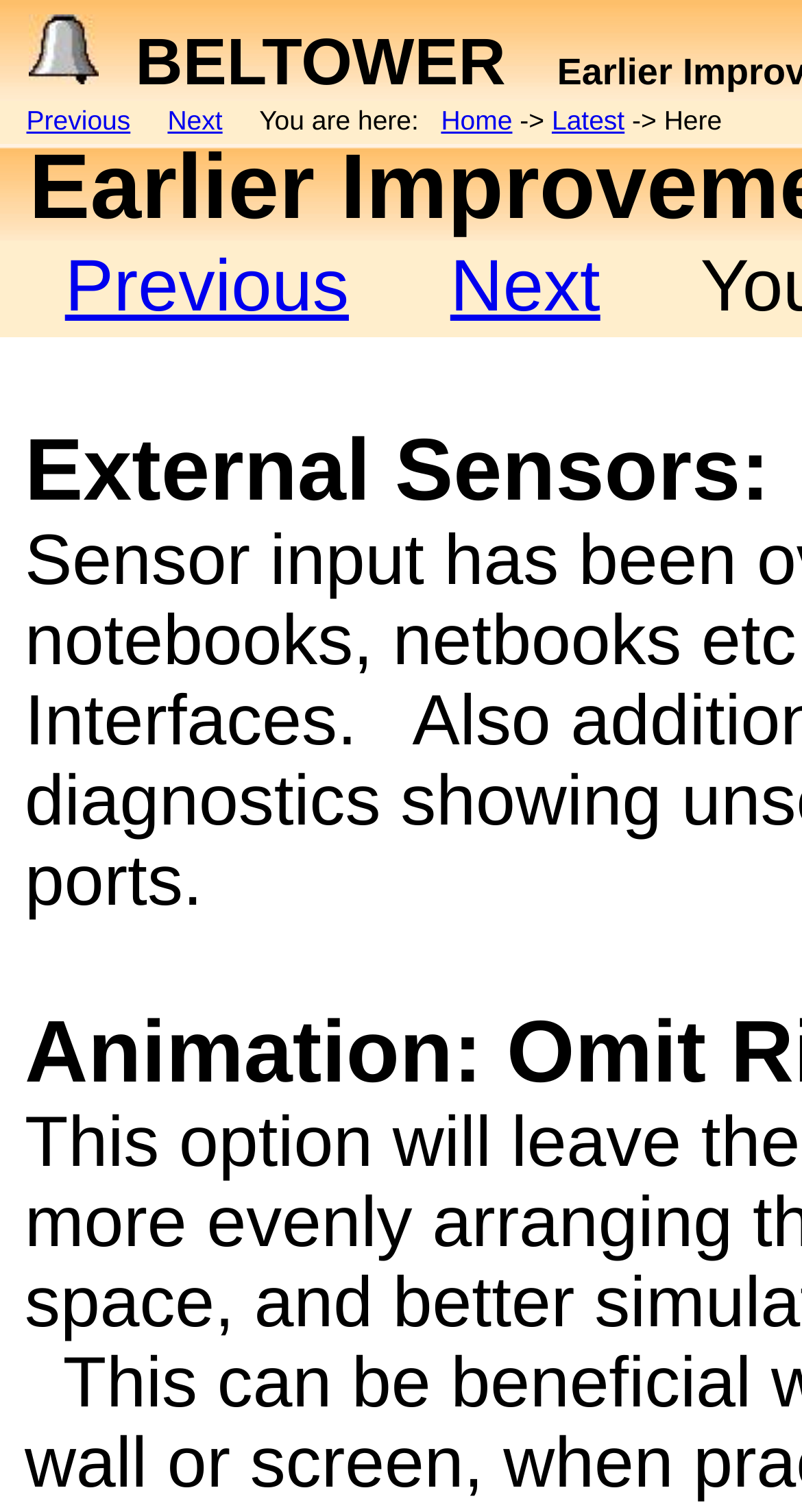Provide a brief response to the question below using a single word or phrase: 
How many icons are displayed on the webpage?

2